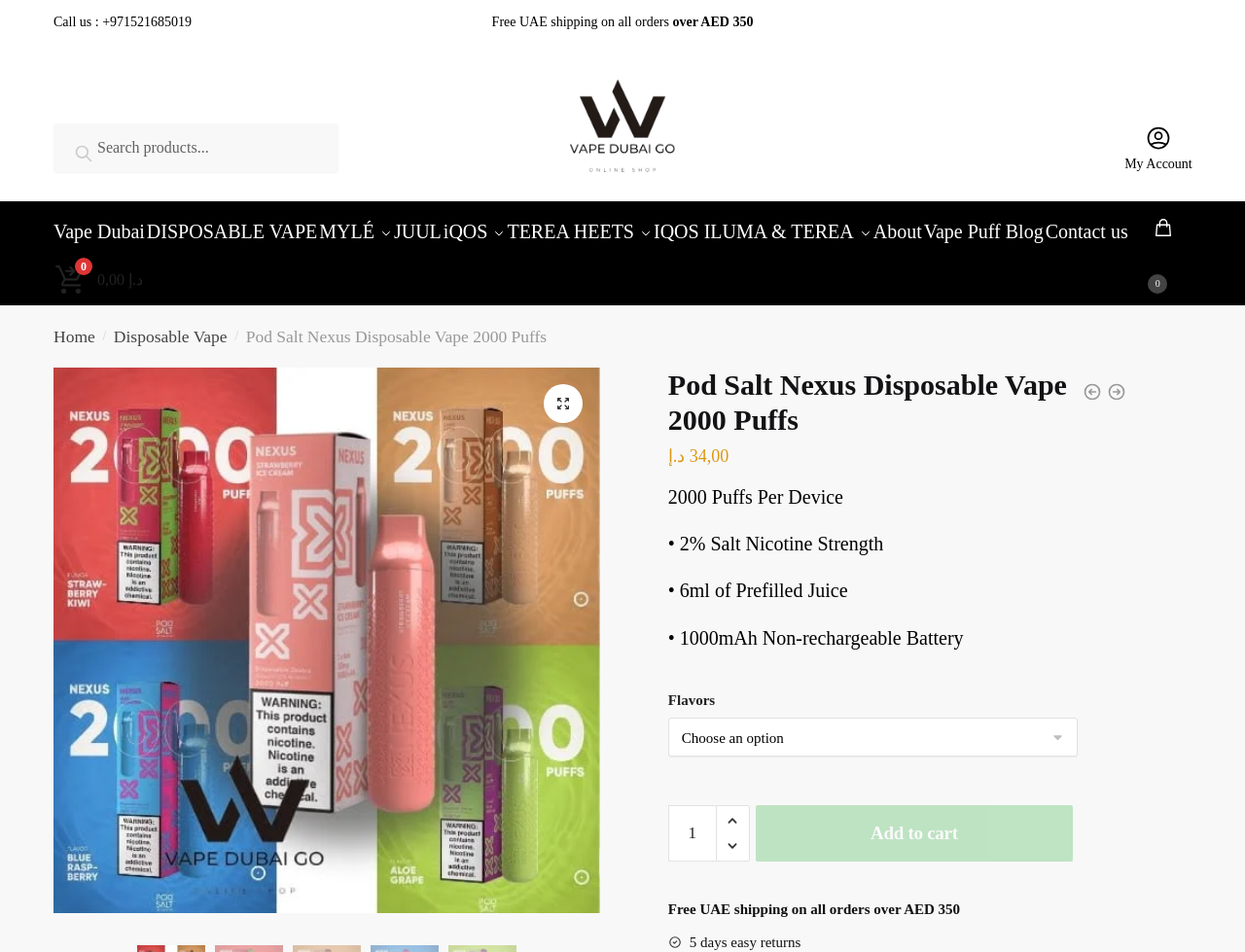What is the minimum order amount for free UAE shipping?
Provide an in-depth answer to the question, covering all aspects.

I found this information by looking at the top of the webpage, where it says 'Free UAE shipping on all orders over AED 350'. This indicates that orders above AED 350 qualify for free shipping.